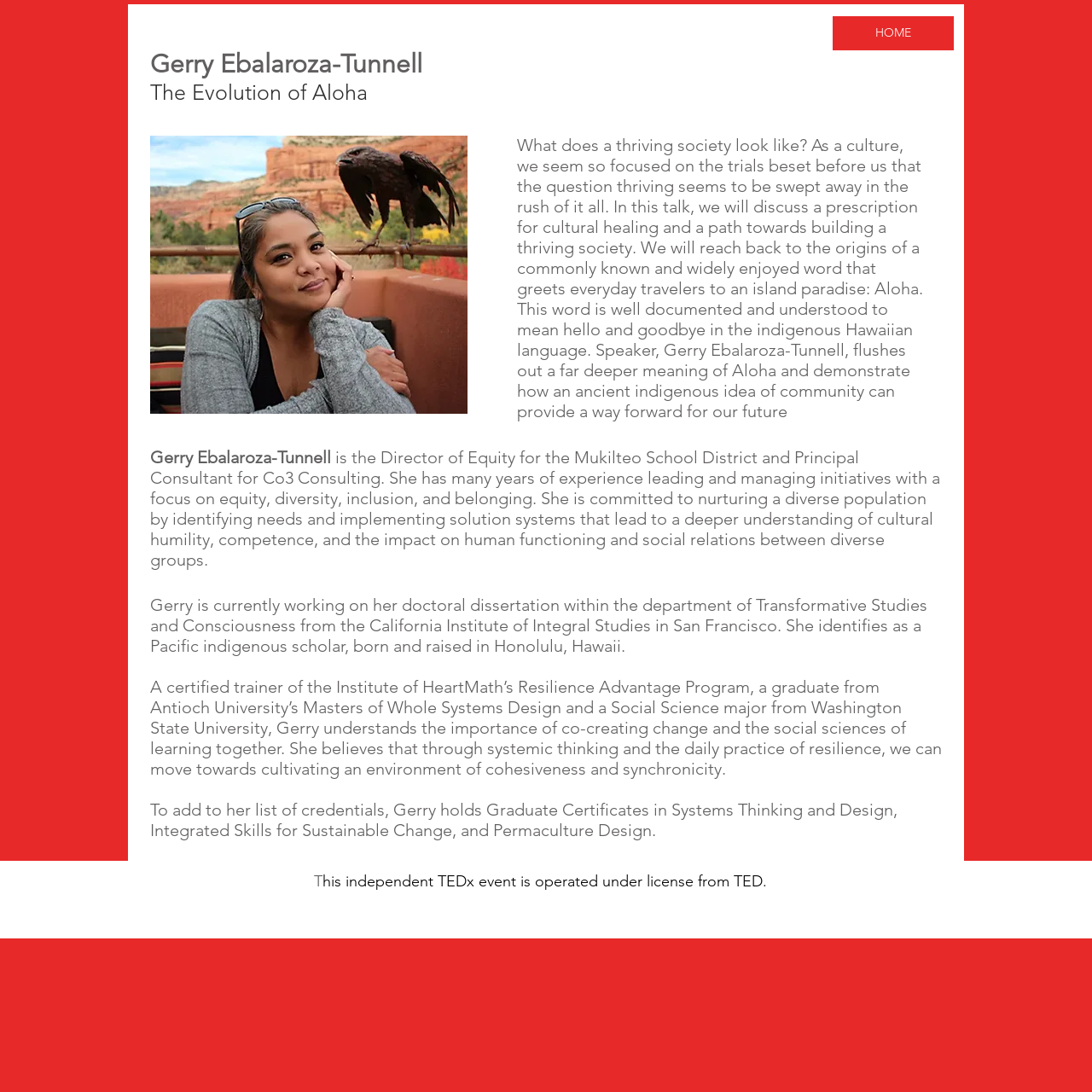What is Gerry Ebalaroza-Tunnell's occupation?
Respond with a short answer, either a single word or a phrase, based on the image.

Director of Equity